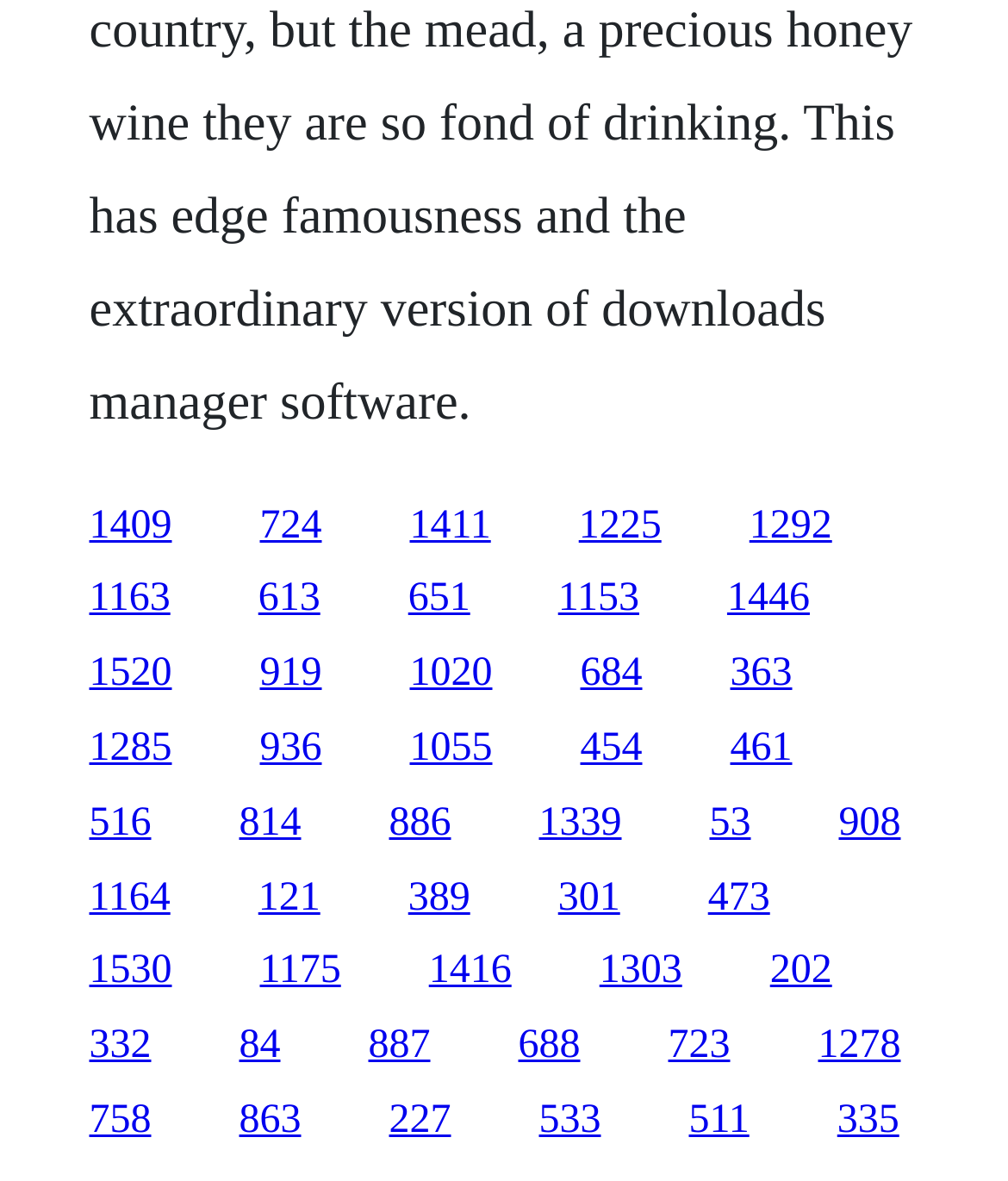Identify the bounding box coordinates of the region that needs to be clicked to carry out this instruction: "follow the third link". Provide these coordinates as four float numbers ranging from 0 to 1, i.e., [left, top, right, bottom].

[0.406, 0.426, 0.487, 0.463]